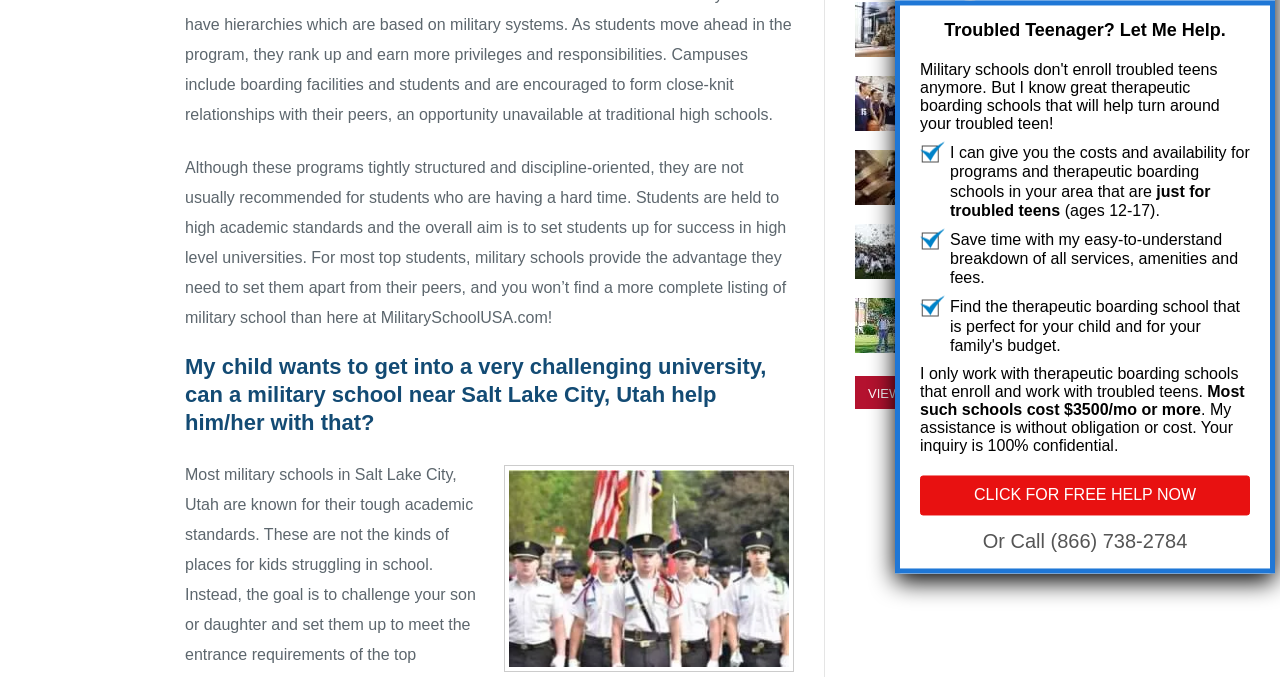Provide the bounding box coordinates for the area that should be clicked to complete the instruction: "Click the link to learn about military schools".

[0.145, 0.456, 0.224, 0.481]